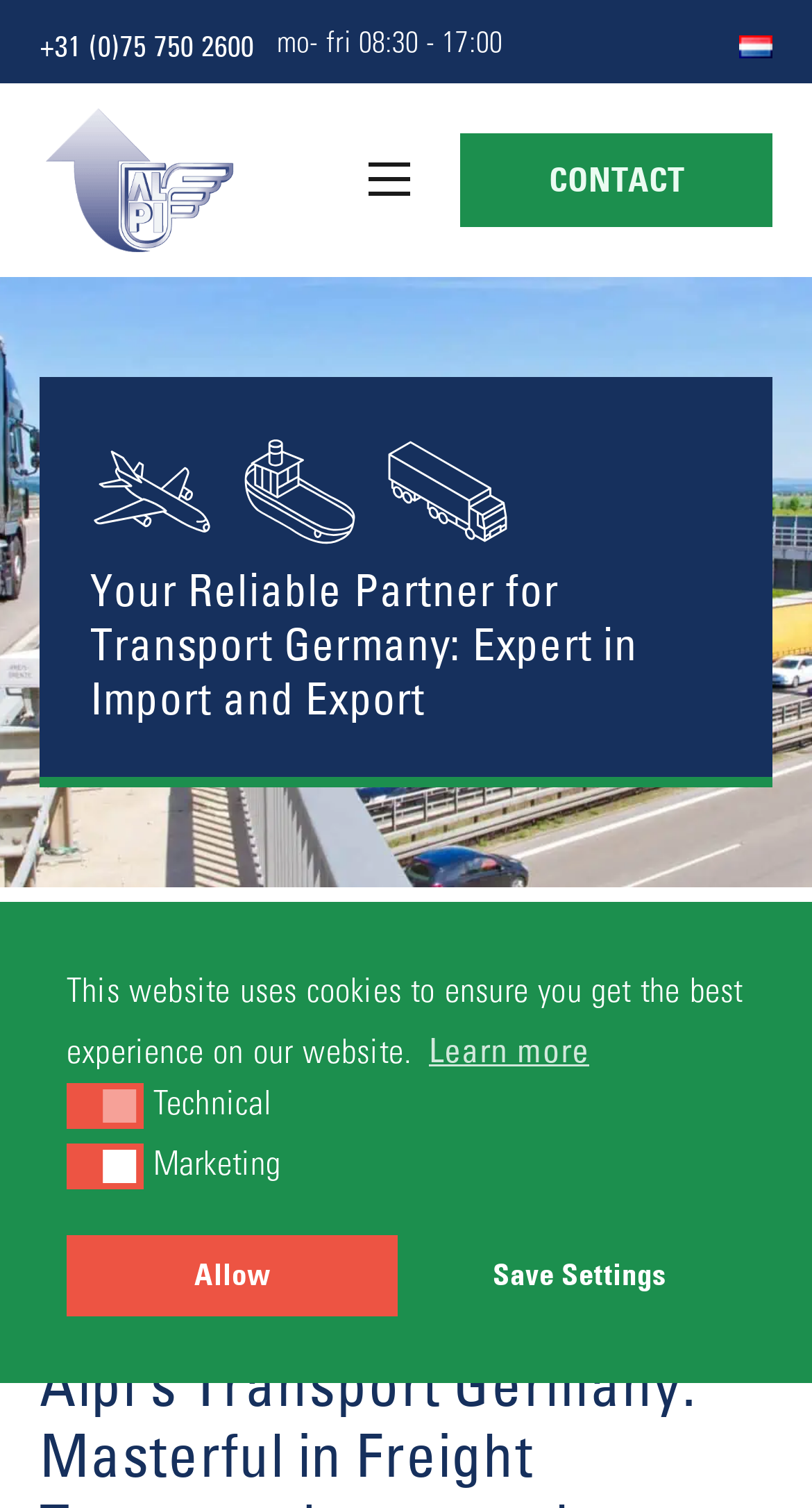Using the provided description: "Allow", find the bounding box coordinates of the corresponding UI element. The output should be four float numbers between 0 and 1, in the format [left, top, right, bottom].

[0.082, 0.818, 0.491, 0.873]